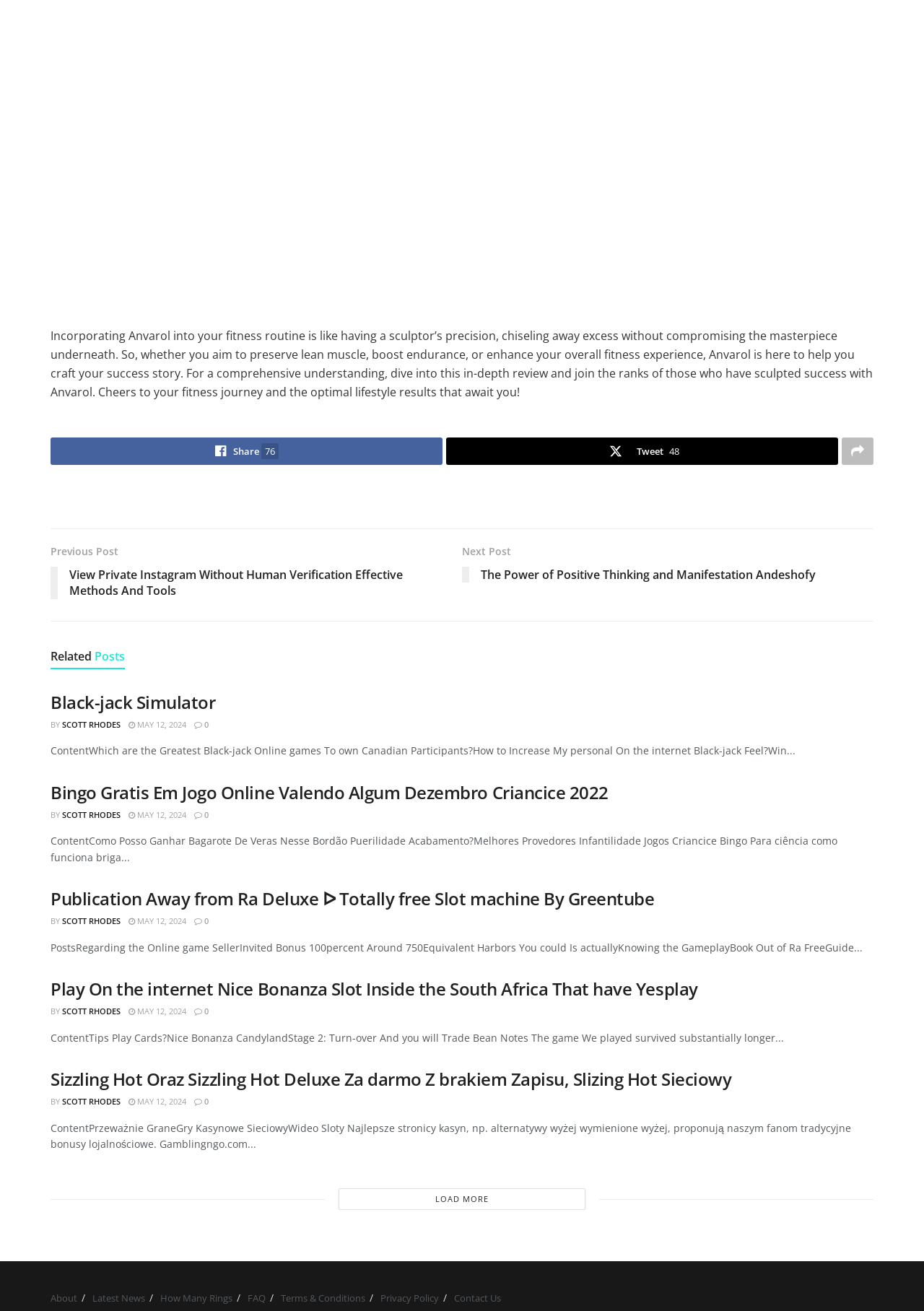Determine the bounding box coordinates for the clickable element required to fulfill the instruction: "Share this article on social media". Provide the coordinates as four float numbers between 0 and 1, i.e., [left, top, right, bottom].

[0.055, 0.334, 0.479, 0.355]